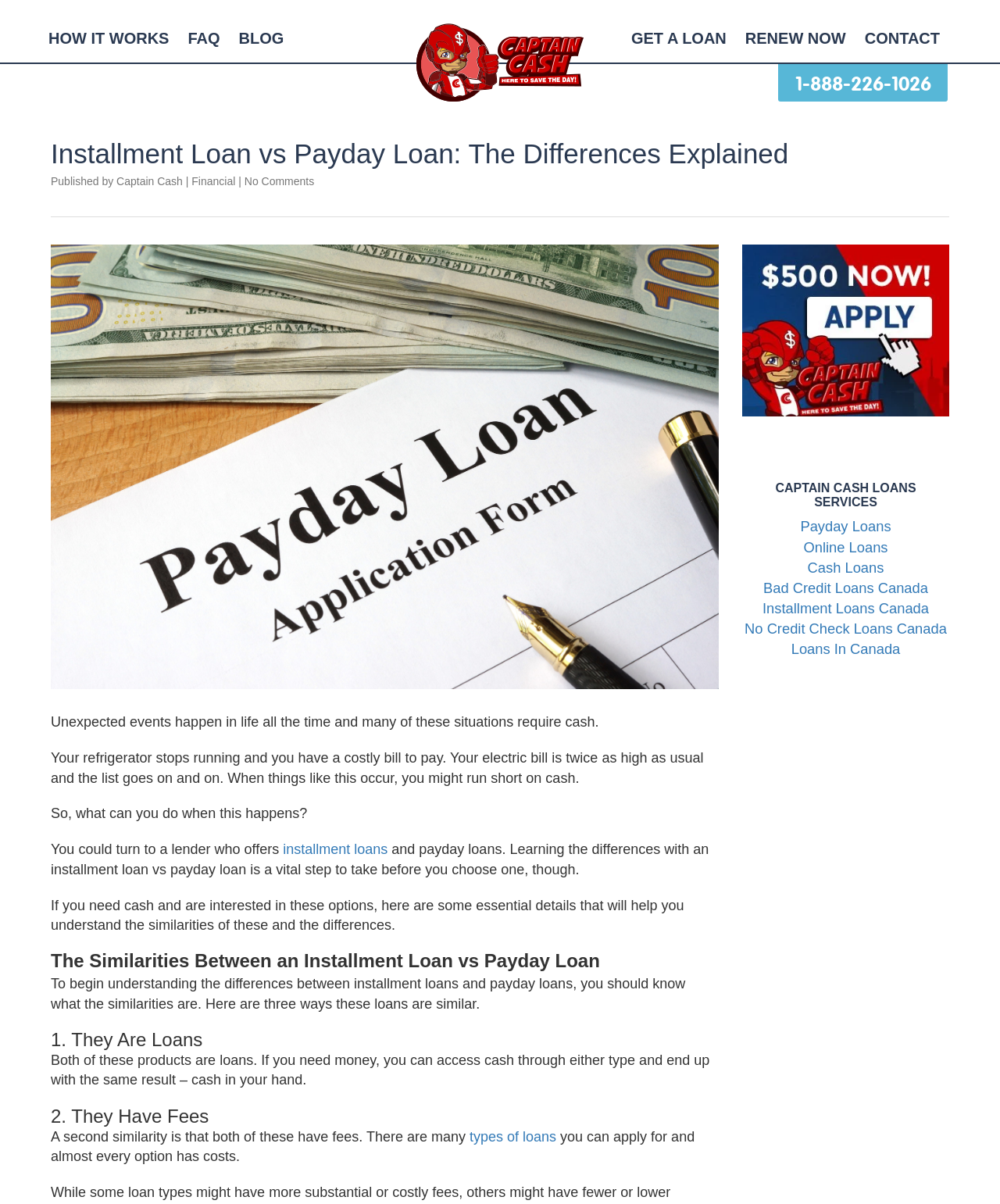Determine the bounding box for the HTML element described here: "Bad Credit Loans Canada". The coordinates should be given as [left, top, right, bottom] with each number being a float between 0 and 1.

[0.763, 0.481, 0.928, 0.495]